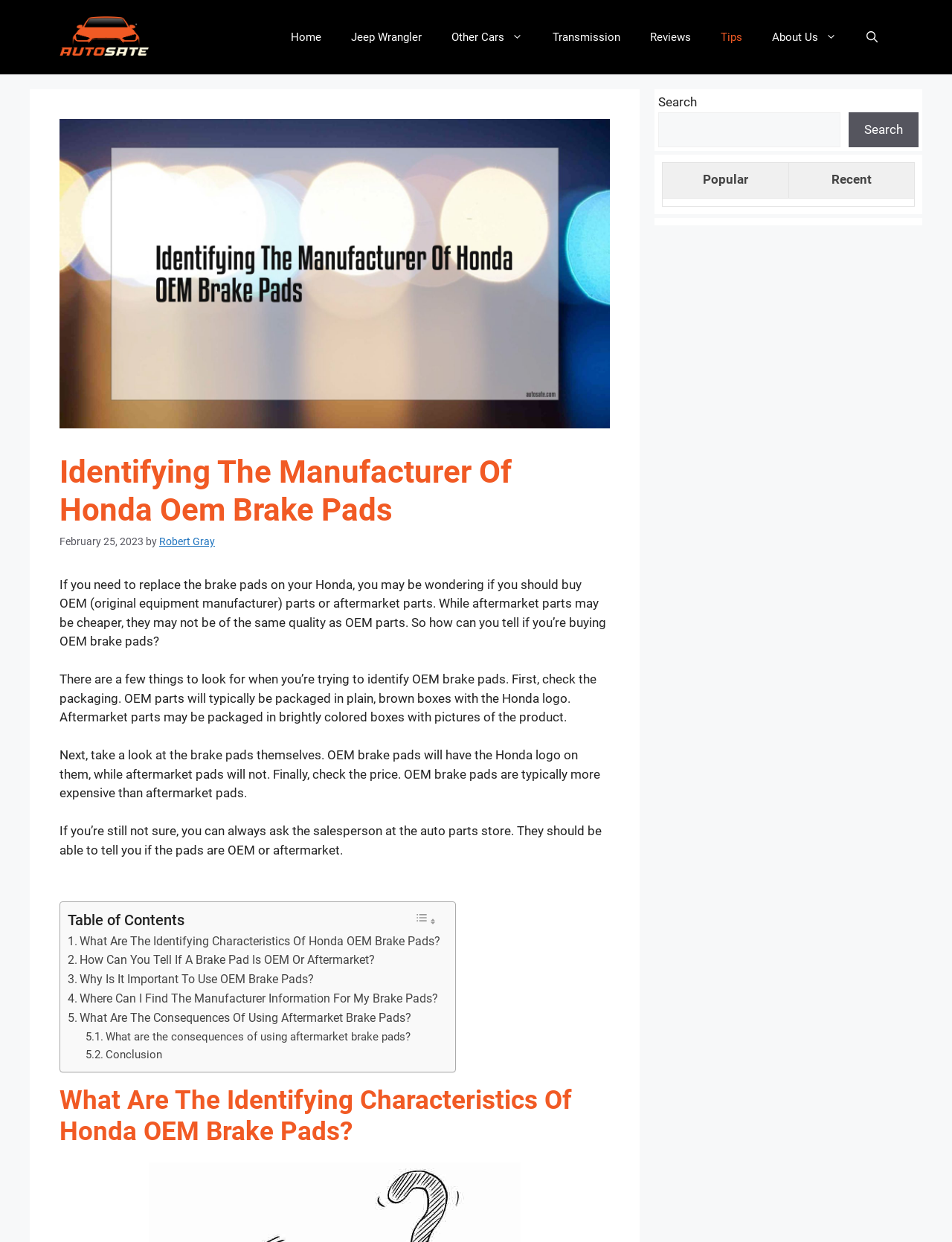Please identify the bounding box coordinates of the region to click in order to complete the task: "Toggle the table of content". The coordinates must be four float numbers between 0 and 1, specified as [left, top, right, bottom].

[0.431, 0.732, 0.463, 0.748]